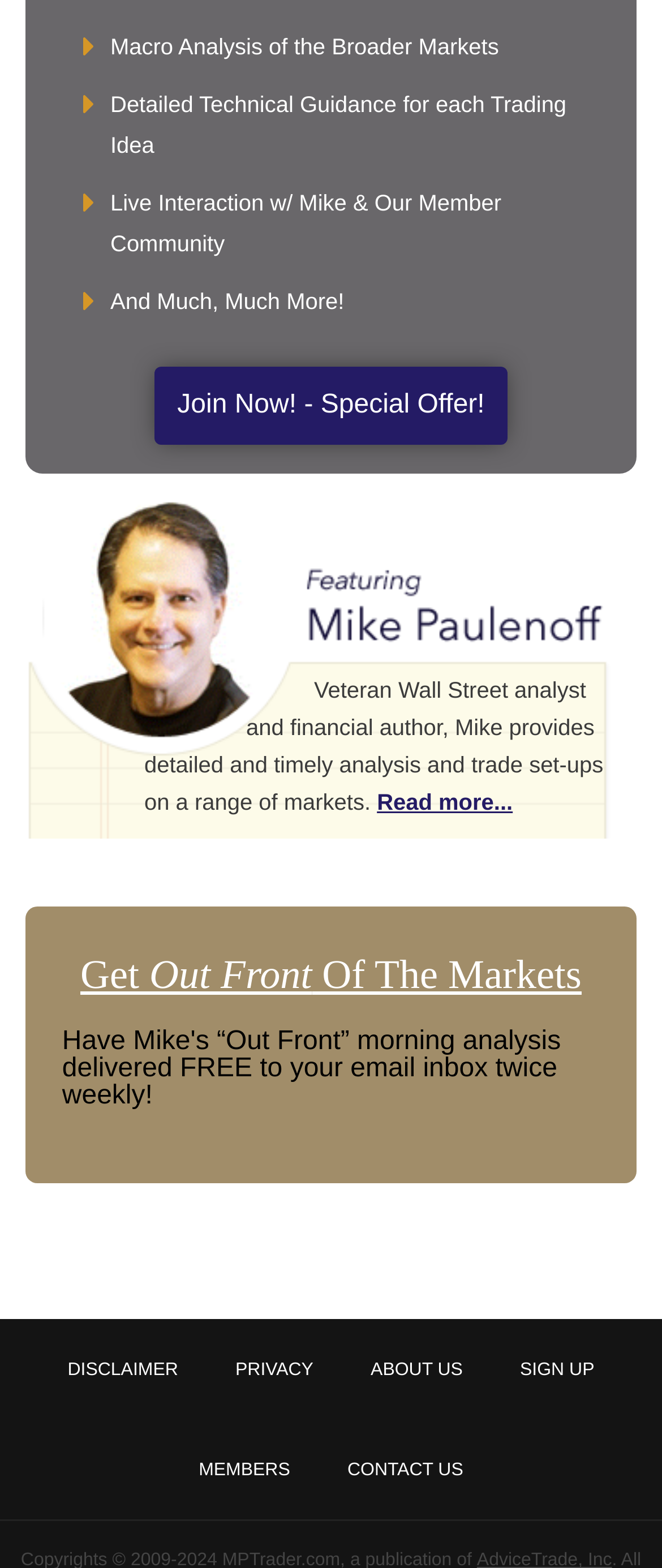Determine the bounding box coordinates of the clickable element to achieve the following action: 'Get out front of the markets with Mike's guidance'. Provide the coordinates as four float values between 0 and 1, formatted as [left, top, right, bottom].

[0.121, 0.608, 0.879, 0.636]